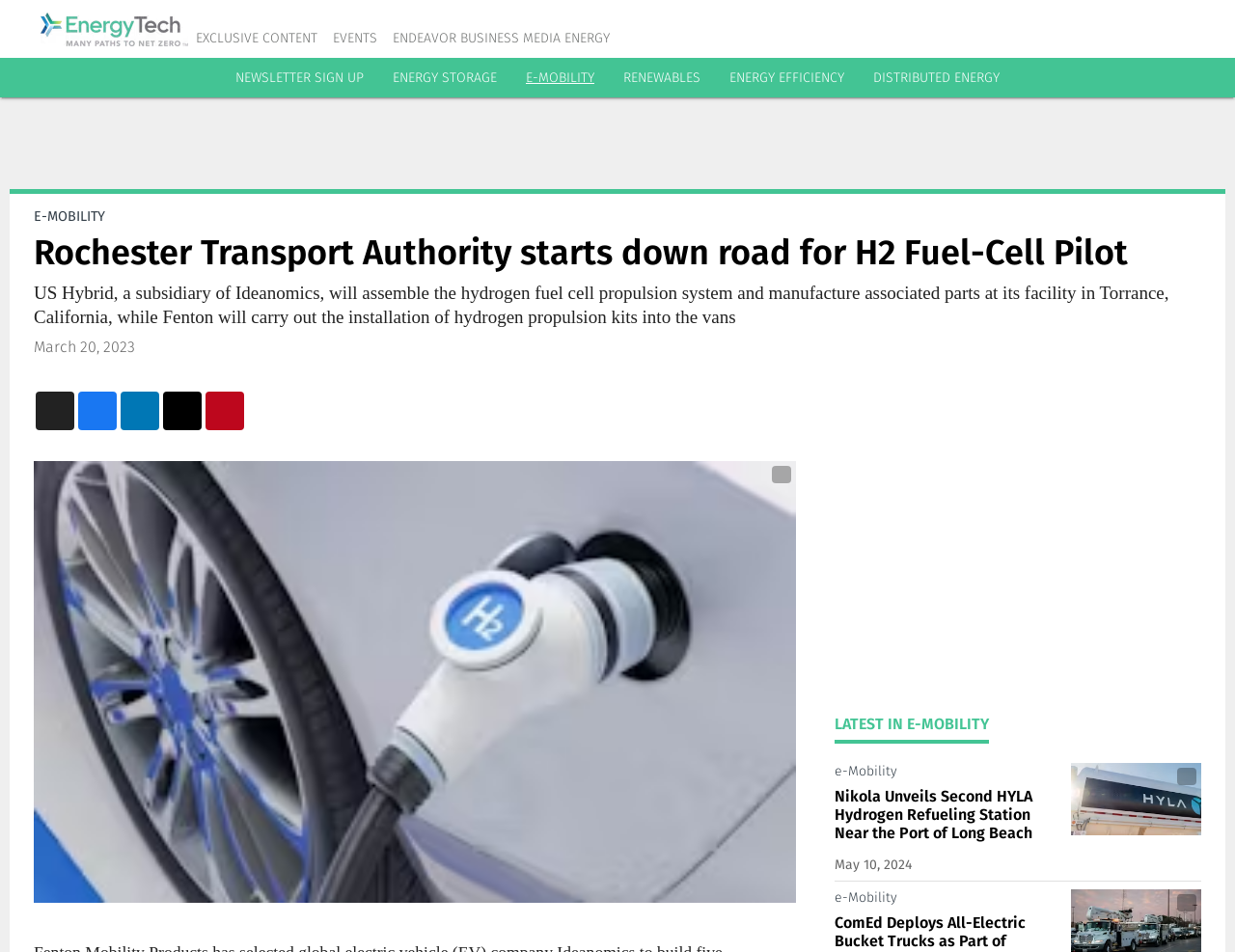Kindly provide the bounding box coordinates of the section you need to click on to fulfill the given instruction: "Explore the 'Nikola Unveils Second HYLA Hydrogen Refueling Station Near the Port of Long Beach' news".

[0.676, 0.826, 0.859, 0.884]